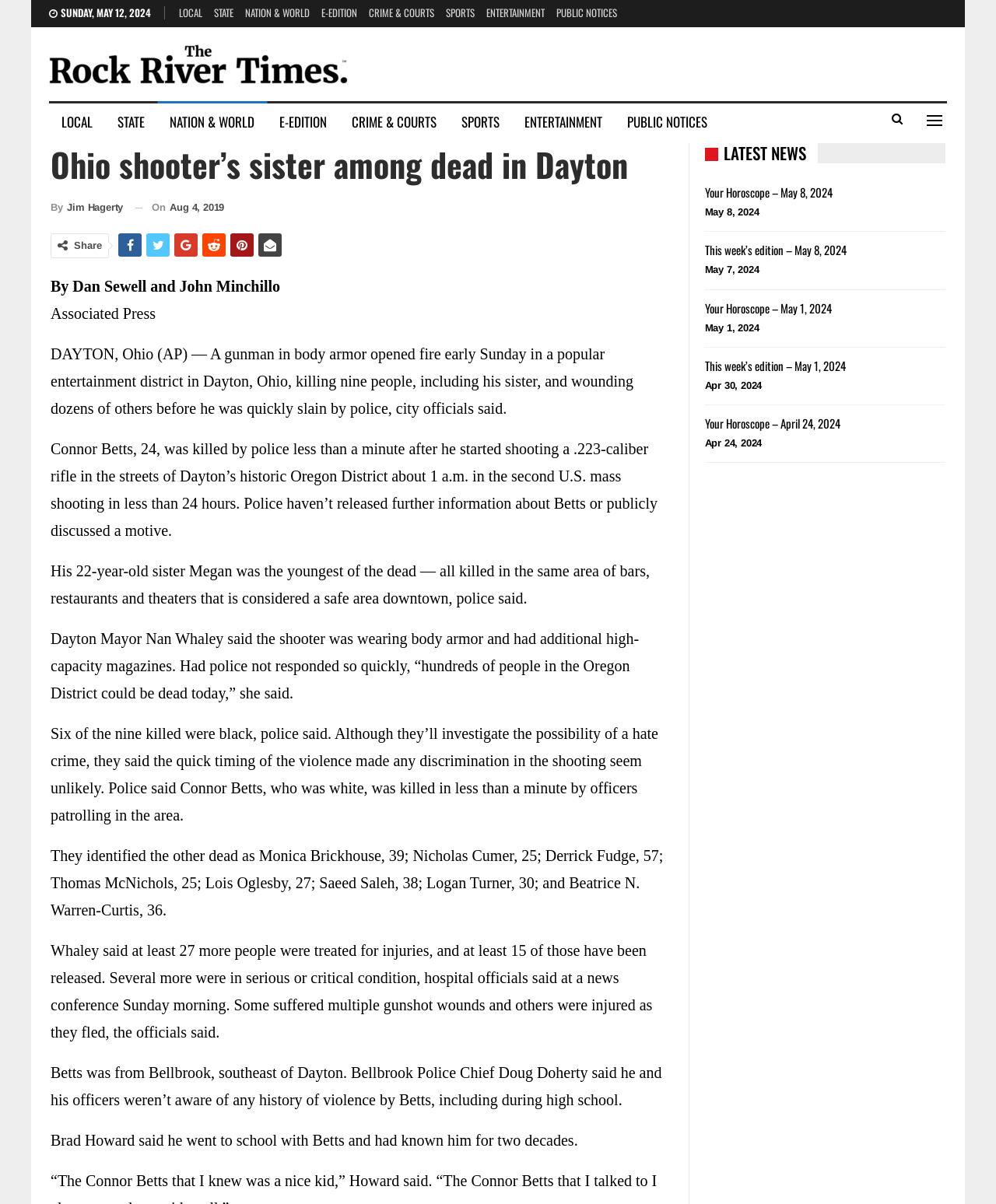Find the headline of the webpage and generate its text content.

Ohio shooter’s sister among dead in Dayton